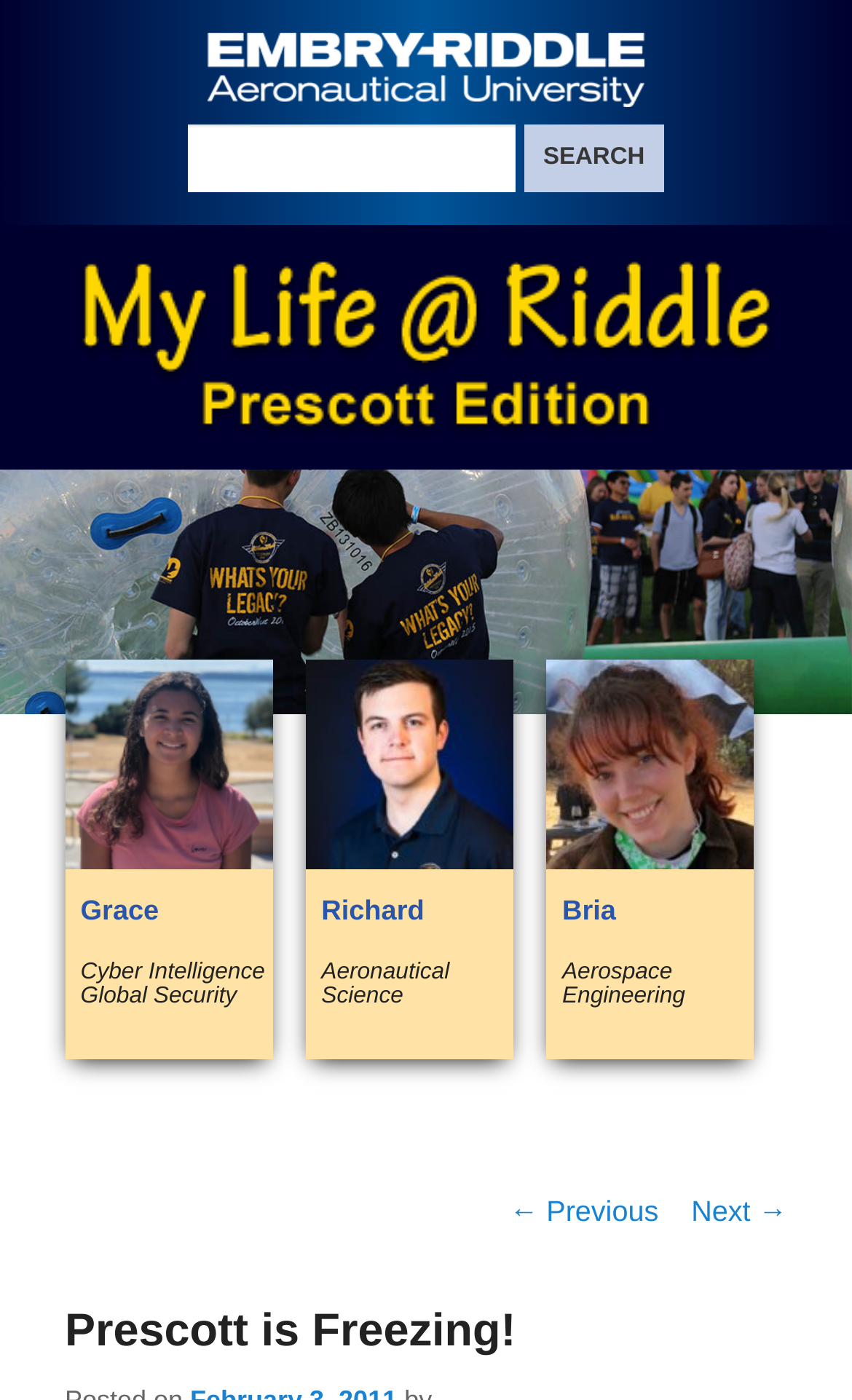What is the name of the first blog post?
Analyze the screenshot and provide a detailed answer to the question.

I looked at the first link with an image and text description, which is likely to be a blog post. The text description of this link is 'Grace Cyber Intelligence Global Security'.